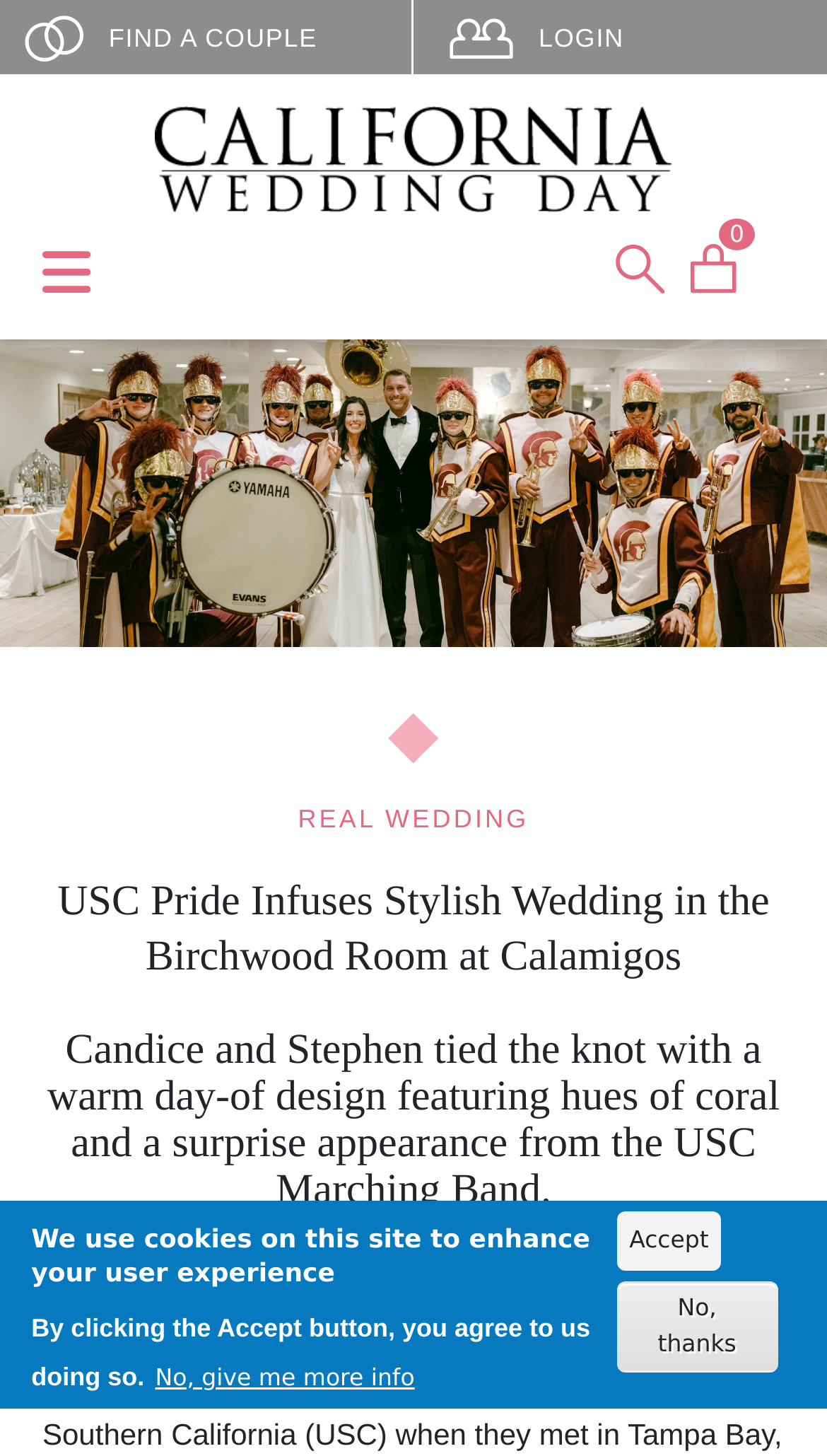Please identify the bounding box coordinates for the region that you need to click to follow this instruction: "Click the LOGIN link".

[0.651, 0.009, 0.755, 0.042]